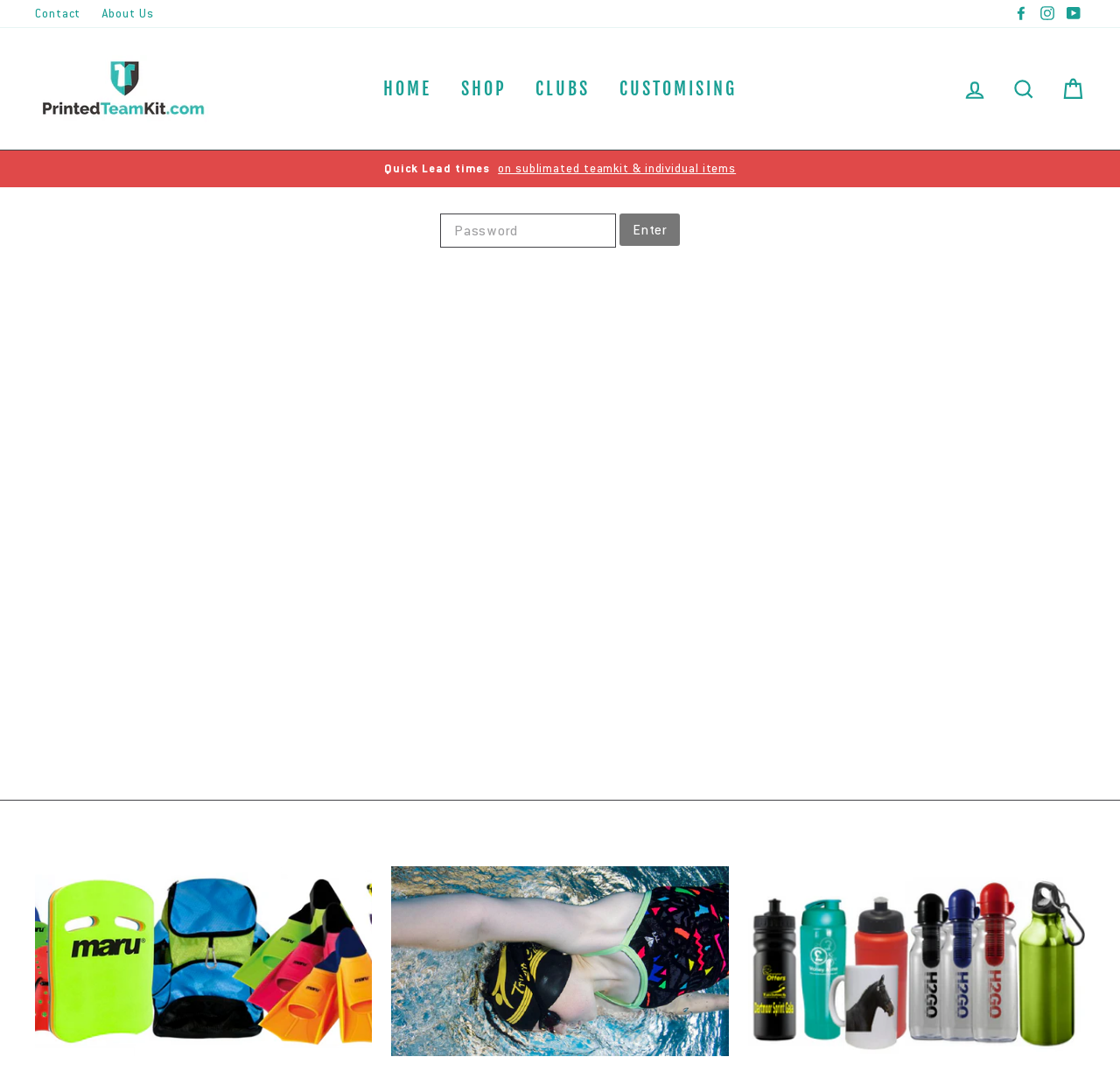Return the bounding box coordinates of the UI element that corresponds to this description: "parent_node: PRINTED SWIM CAPS". The coordinates must be given as four float numbers in the range of 0 and 1, [left, top, right, bottom].

[0.349, 0.798, 0.651, 0.973]